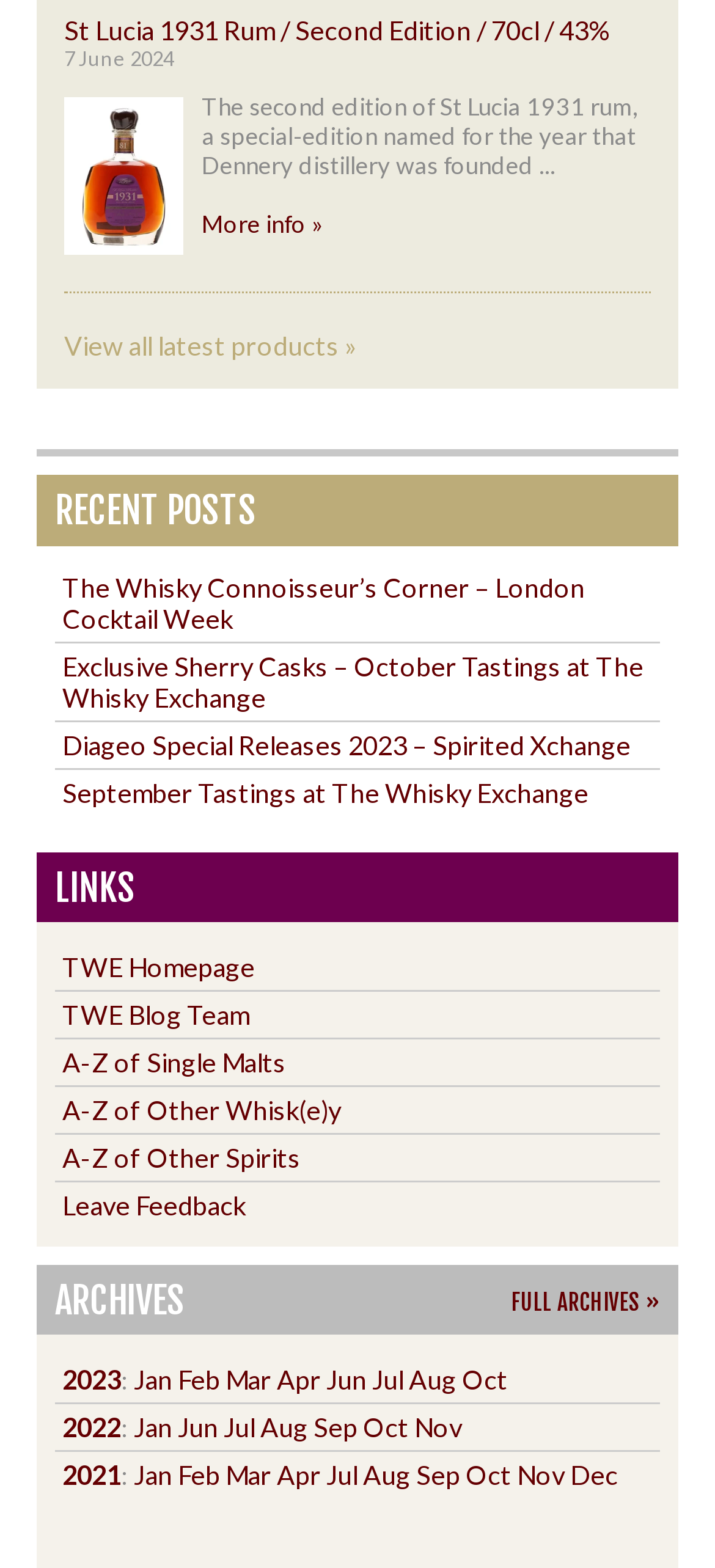Locate the bounding box coordinates of the clickable part needed for the task: "Visit the main page".

None